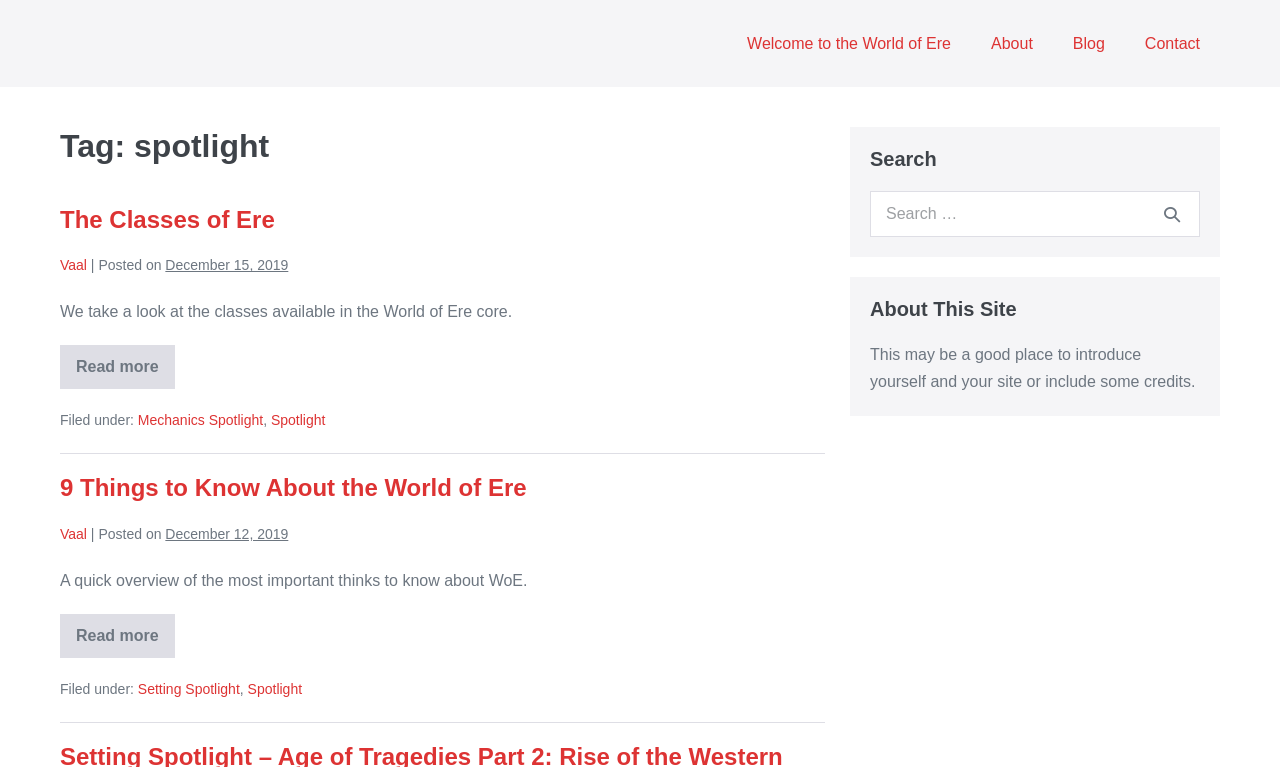Write a detailed summary of the webpage.

The webpage is divided into several sections. At the top, there is a navigation bar with four links: "Welcome to the World of Ere", "About", "Blog", and "Contact". Below the navigation bar, there is a heading that reads "Tag: spotlight". 

The main content of the webpage is divided into two articles. The first article has a heading that reads "The Classes of Ere" and a brief summary of the article. There is a link to read more about the article, and it is categorized under "Mechanics Spotlight" and "Spotlight". 

The second article has a heading that reads "9 Things to Know About the World of Ere" and a brief summary of the article. There is a link to read more about the article, and it is categorized under "Setting Spotlight" and "Spotlight". 

To the right of the main content, there is a complementary section that contains a search bar and a heading that reads "About This Site". The search bar has a placeholder text that reads "Search for:" and a search button with a magnifying glass icon. Below the search bar, there is a brief text that introduces the site and its purpose.